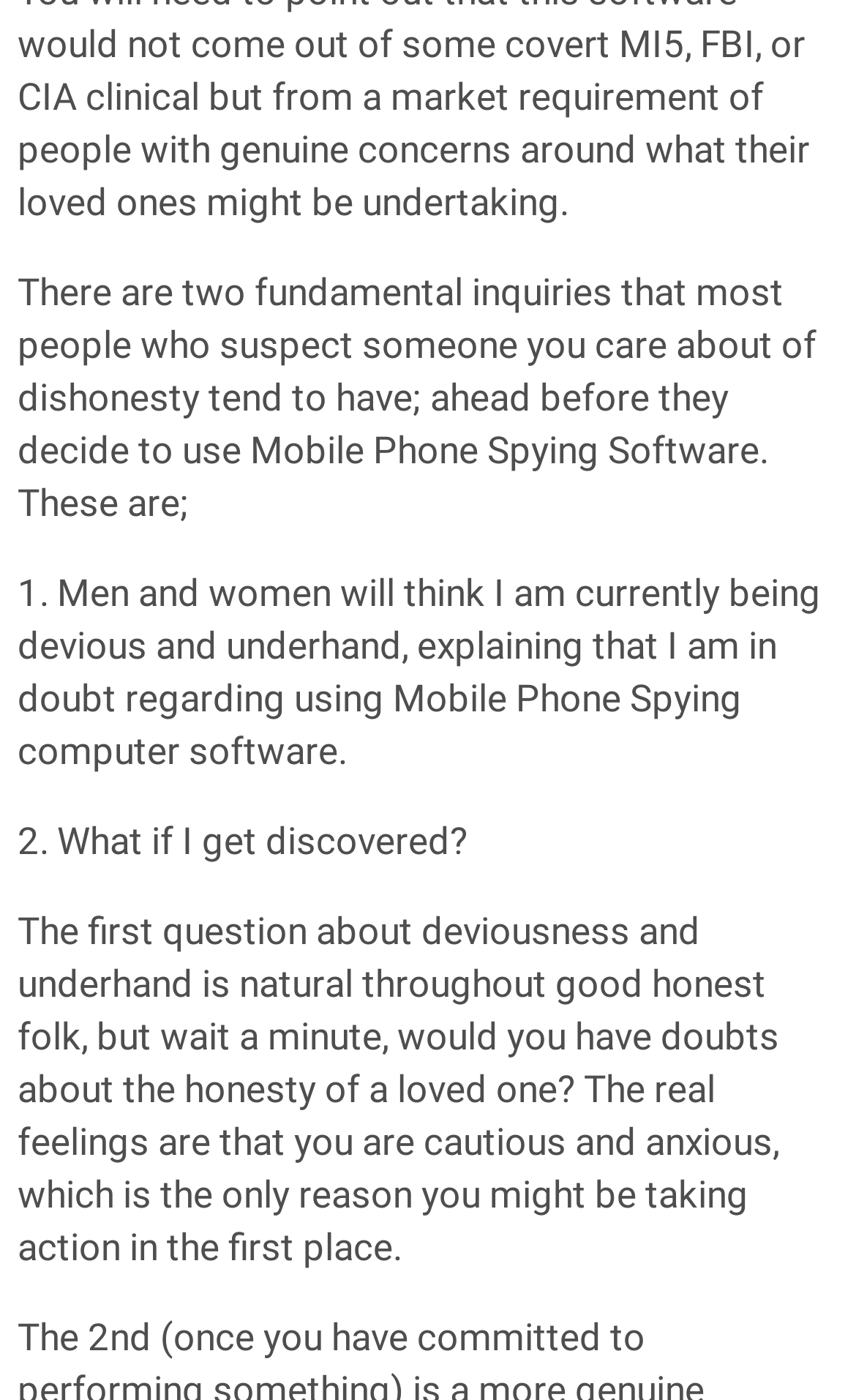Could you highlight the region that needs to be clicked to execute the instruction: "Explore technology category"?

[0.021, 0.681, 0.208, 0.701]